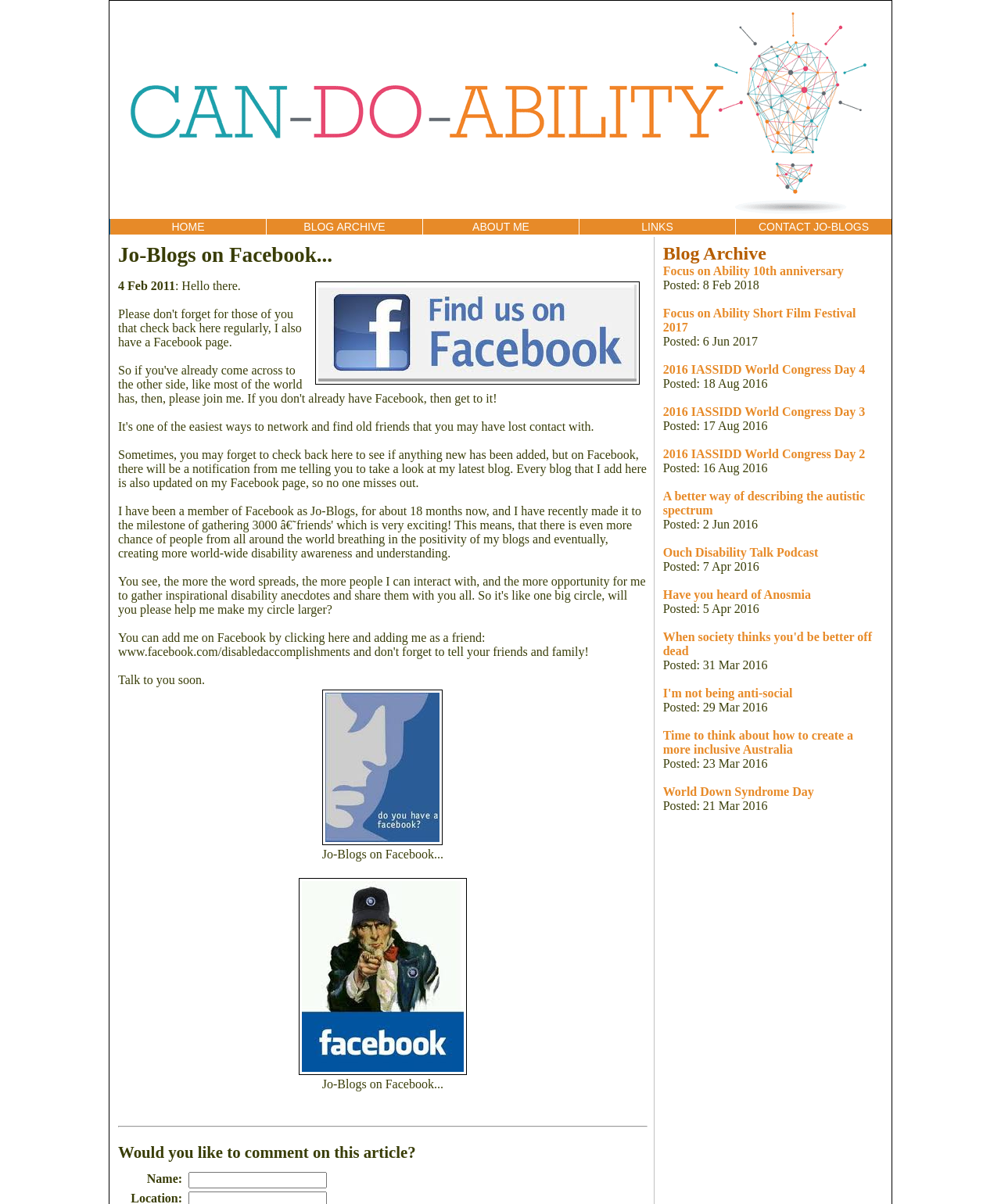Provide the bounding box coordinates of the area you need to click to execute the following instruction: "Click on the HOME link".

[0.109, 0.182, 0.266, 0.195]